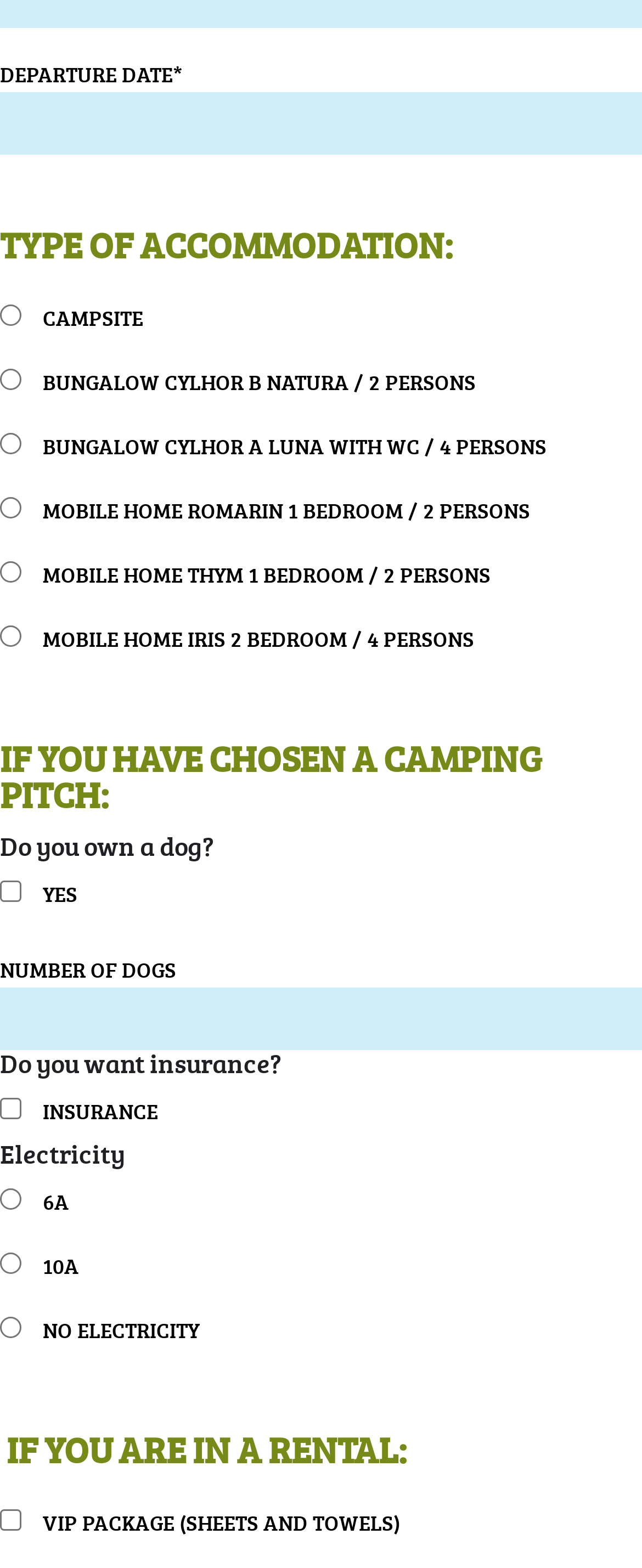What is the last question asked in the rental section?
From the image, respond using a single word or phrase.

VIP PACKAGE